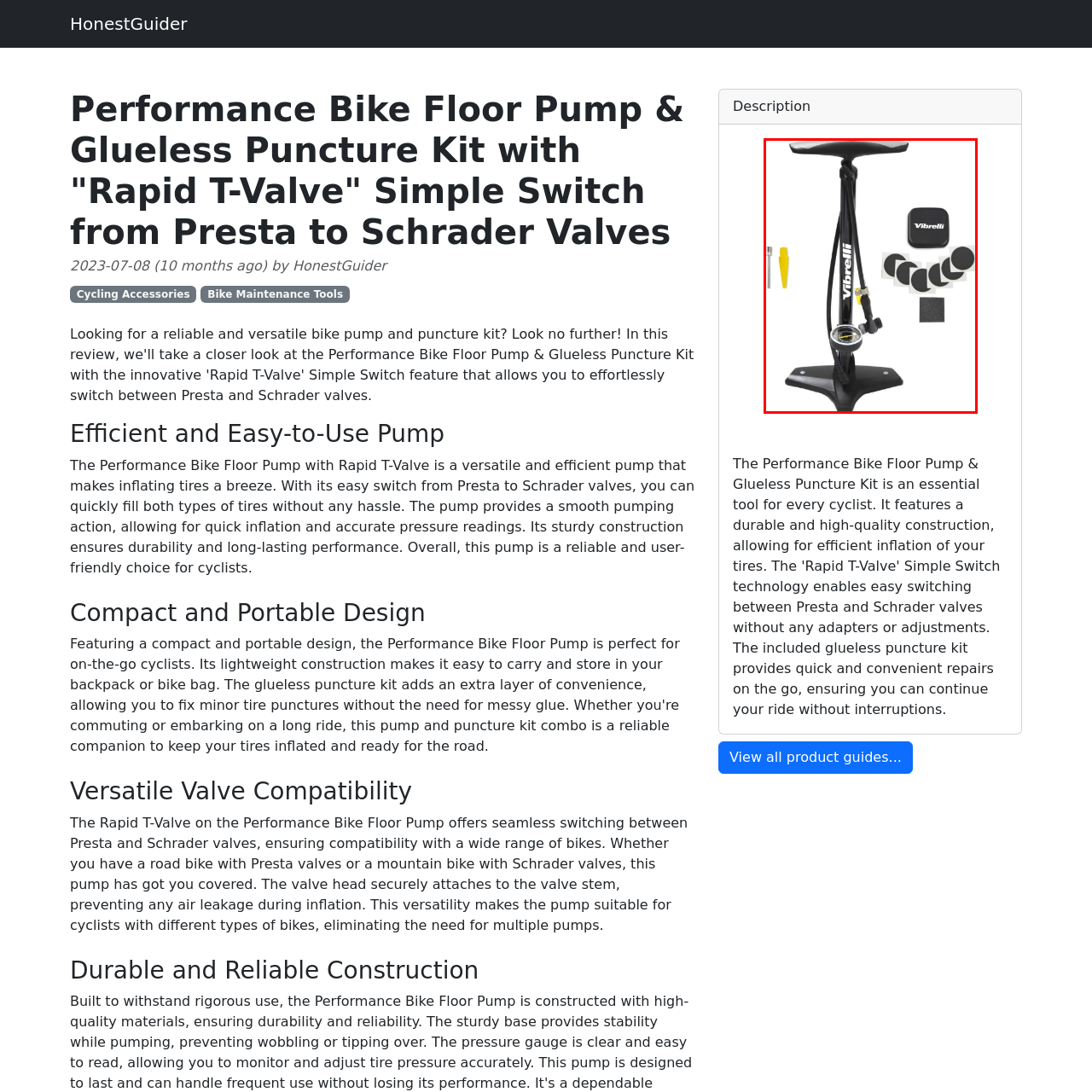View the area enclosed by the red box, What is the purpose of the built-in pressure gauge? Respond using one word or phrase.

Accurate inflation